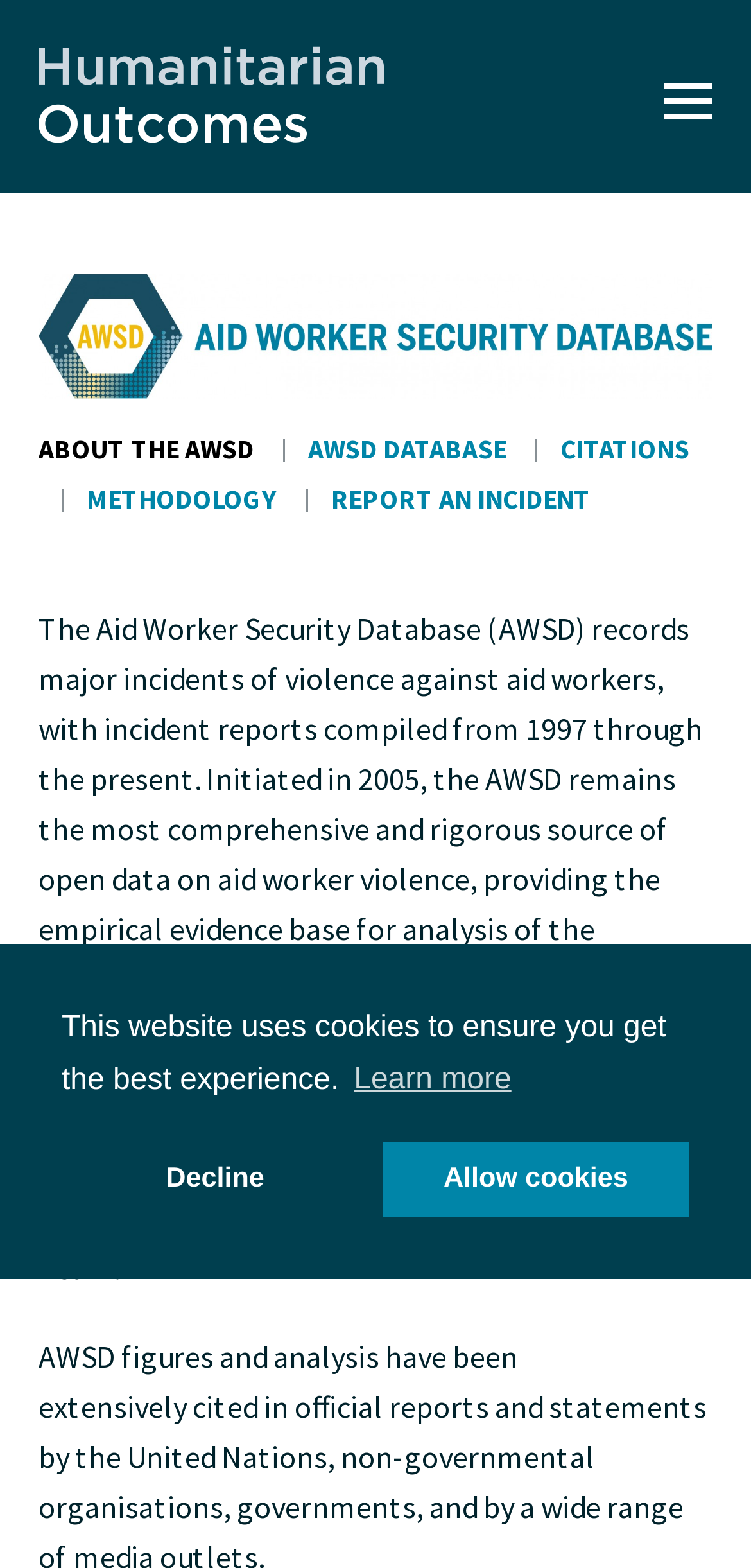Create an elaborate caption that covers all aspects of the webpage.

The webpage is about the Aid Worker Security Database (AWSD) provided by Humanitarian Outcomes. At the top of the page, there is a cookie consent dialog with a message "This website uses cookies to ensure you get the best experience." Below the message, there are three buttons: "learn more about cookies", "deny cookies", and "allow cookies". 

Above the cookie consent dialog, there is a link with an icon and the text "Humanitarian Outcomes" at the top left corner of the page. 

On the top right corner, there is a navigation menu with five links: "ABOUT THE AWSD", "AWSD DATABASE", "CITATIONS", "METHODOLOGY", and "REPORT AN INCIDENT". 

Below the navigation menu, there is a paragraph describing the AWSD, which records major incidents of violence against aid workers from 1997 to the present. The paragraph is followed by another sentence stating that the statistics provided by the AWSD have formed the basis of major international studies, with a link to "international studies". The sentence is completed by mentioning that the AWSD Research Team produces briefing papers and trend analyses every year.